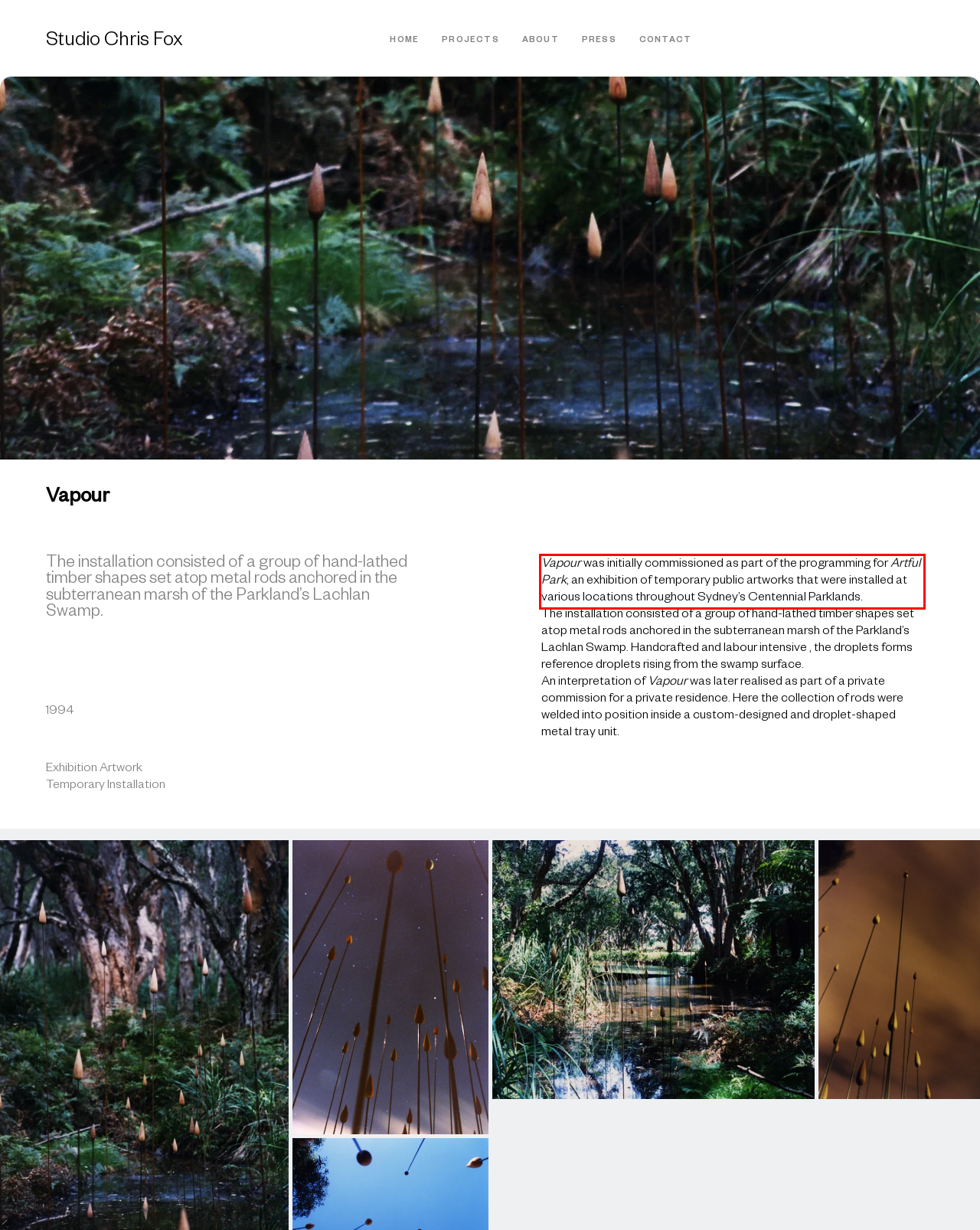Look at the webpage screenshot and recognize the text inside the red bounding box.

Vapour was initially commissioned as part of the programming for Artful Park, an exhibition of temporary public artworks that were installed at various locations throughout Sydney’s Centennial Parklands.